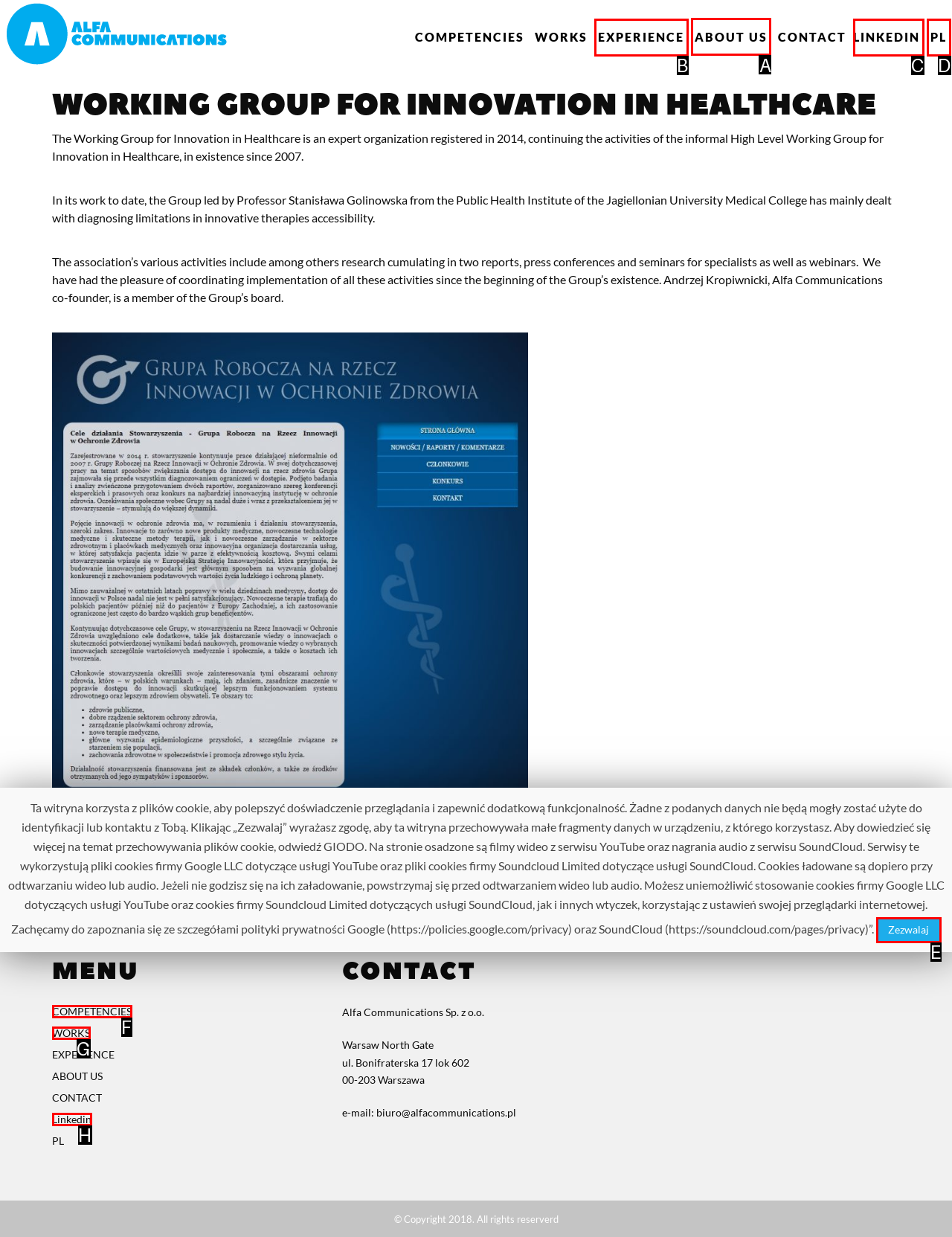Identify the HTML element that should be clicked to accomplish the task: Visit the Ourika Valley
Provide the option's letter from the given choices.

None